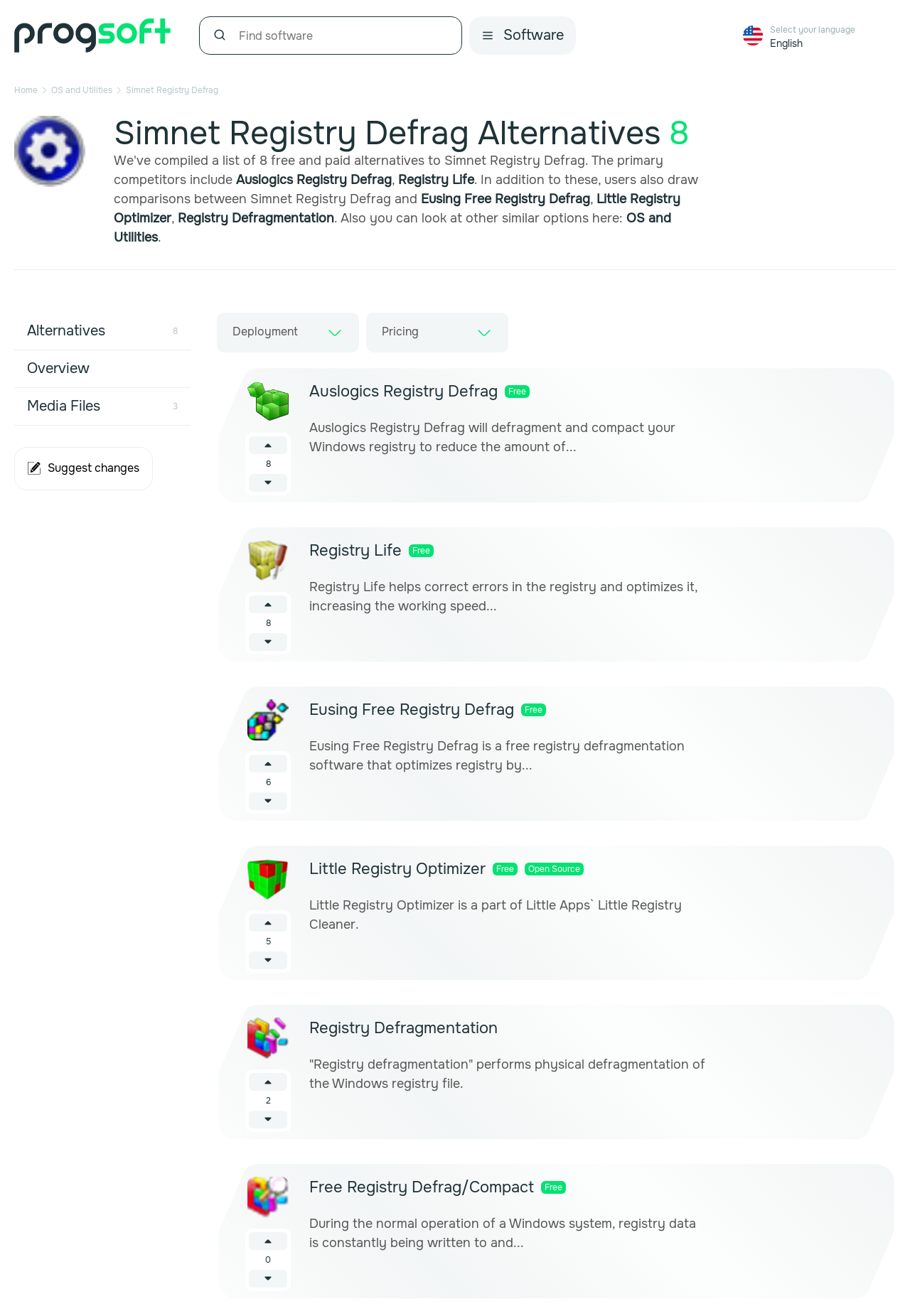Locate the bounding box coordinates of the clickable part needed for the task: "Click on Auslogics Registry Defrag alternative".

[0.259, 0.131, 0.43, 0.142]